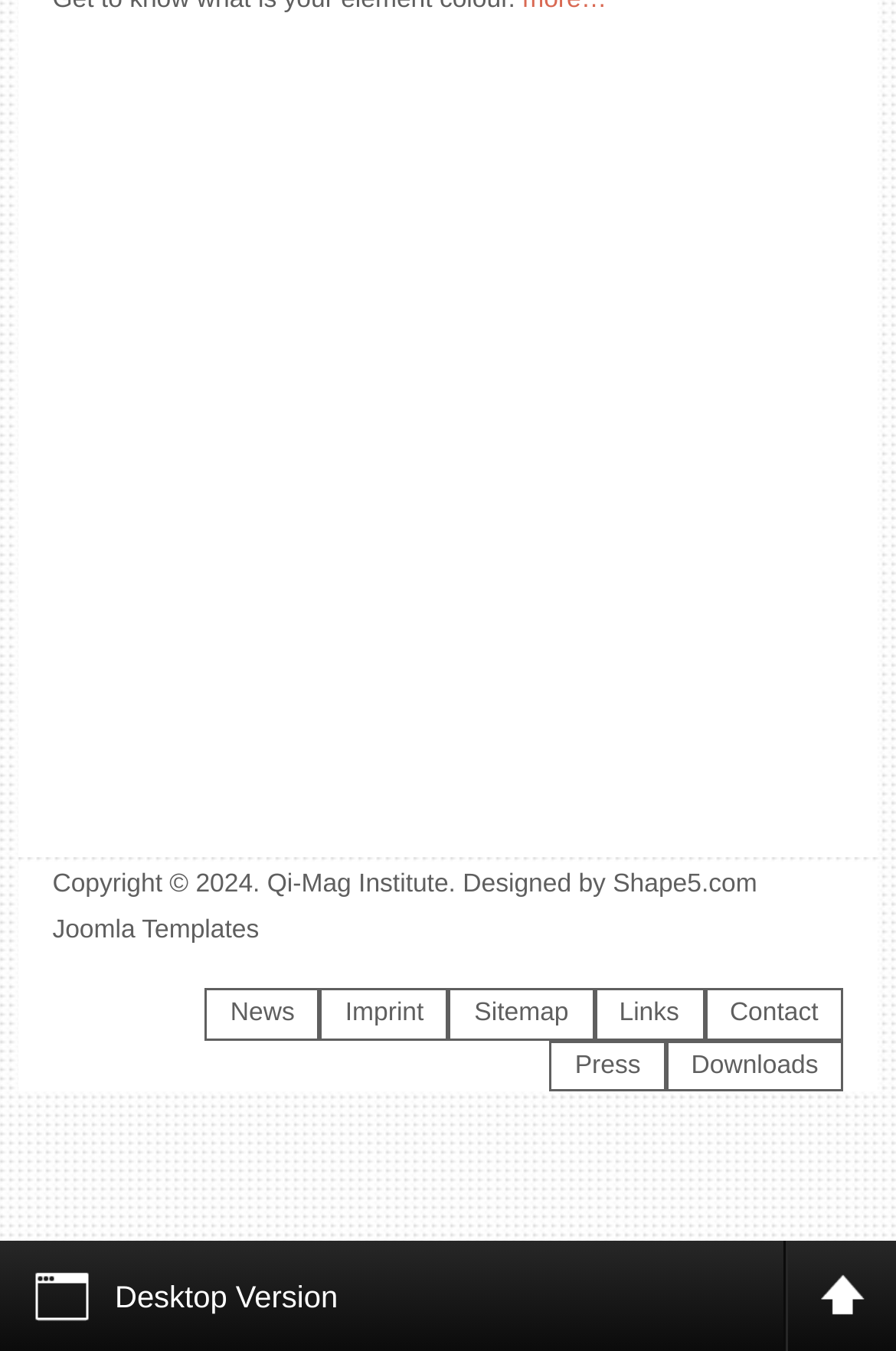Determine the bounding box coordinates of the clickable element to complete this instruction: "check the imprint". Provide the coordinates in the format of four float numbers between 0 and 1, [left, top, right, bottom].

[0.385, 0.733, 0.473, 0.768]